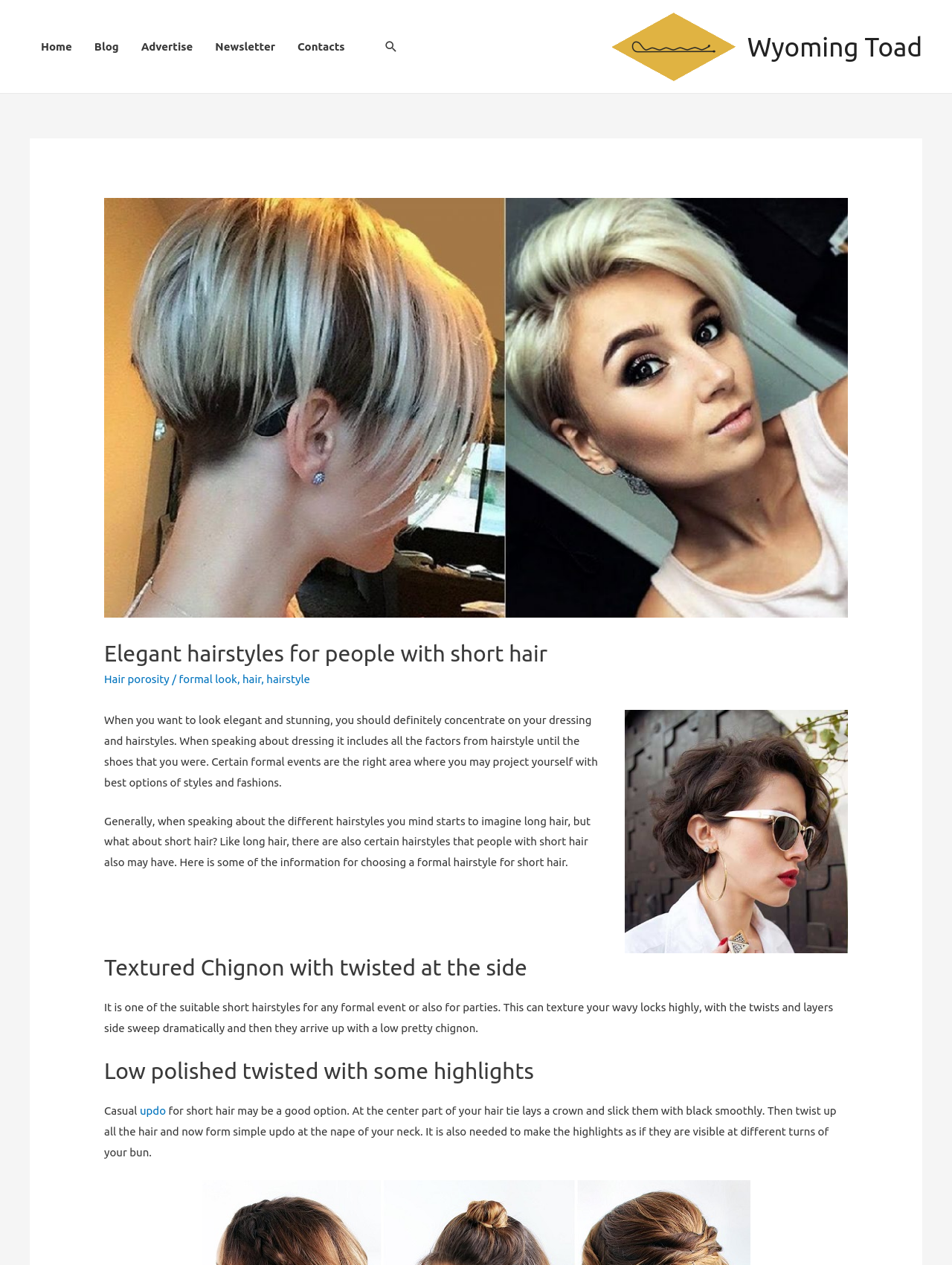Find the bounding box coordinates of the clickable region needed to perform the following instruction: "Explore 'updo' for short hair". The coordinates should be provided as four float numbers between 0 and 1, i.e., [left, top, right, bottom].

[0.147, 0.873, 0.174, 0.883]